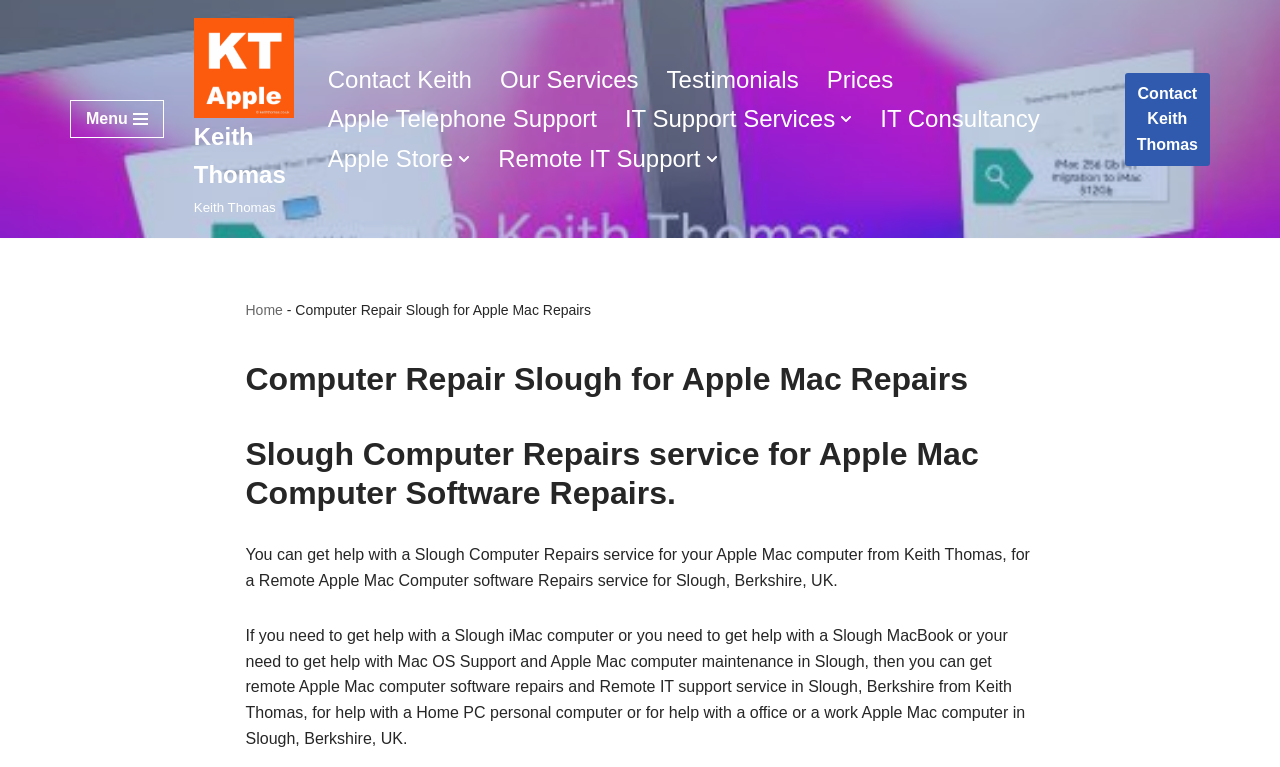Predict the bounding box of the UI element that fits this description: "Keith ThomasKeith Thomas".

[0.151, 0.023, 0.23, 0.287]